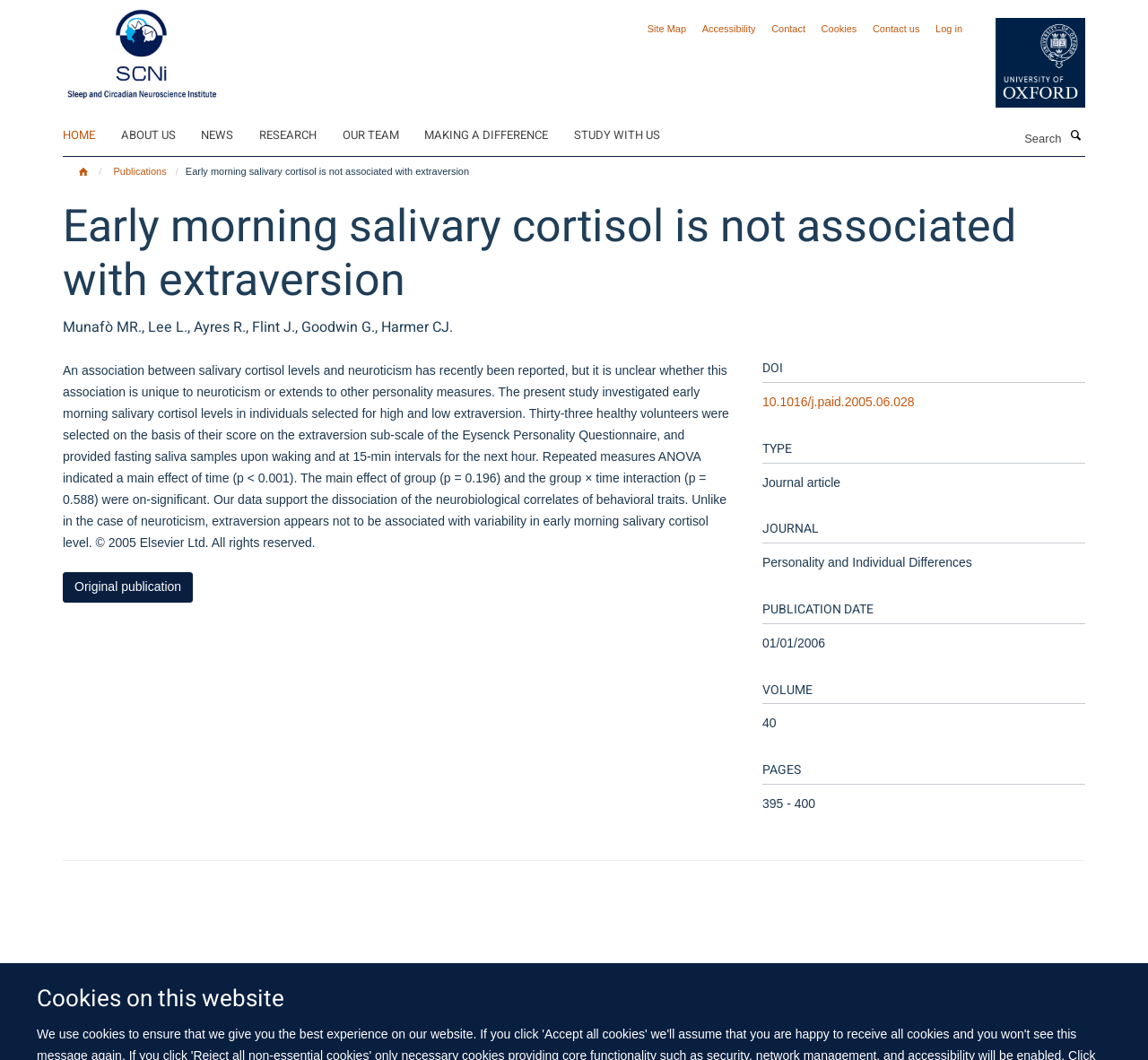What is the topic of the research study described on this webpage?
Refer to the image and give a detailed answer to the query.

The answer can be inferred by reading the static text 'An association between salivary cortisol levels and neuroticism has recently been reported, but it is unclear whether this association is unique to neuroticism or extends to other personality measures.' which is located in the main content area of the webpage.